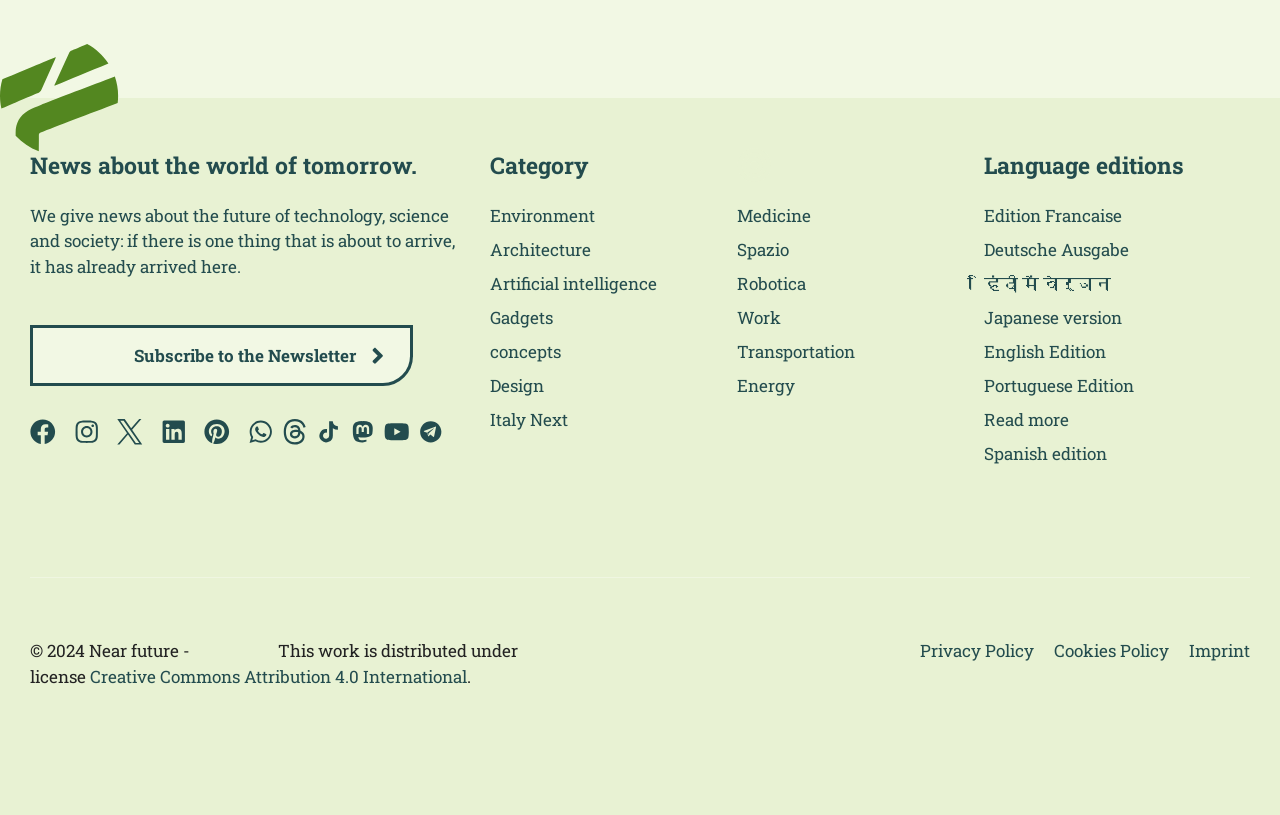What categories are available in the footer?
Please utilize the information in the image to give a detailed response to the question.

By examining the navigation 'FOOTER 2 WIDGET' and 'FOOTER 3 WIDGET', it can be seen that the categories available in the footer are Environment, Architecture, Artificial intelligence, Gadgets, concepts, Design, Italy Next, Medicine, Spazio, Robotica, Work, Transportation, and Energy.